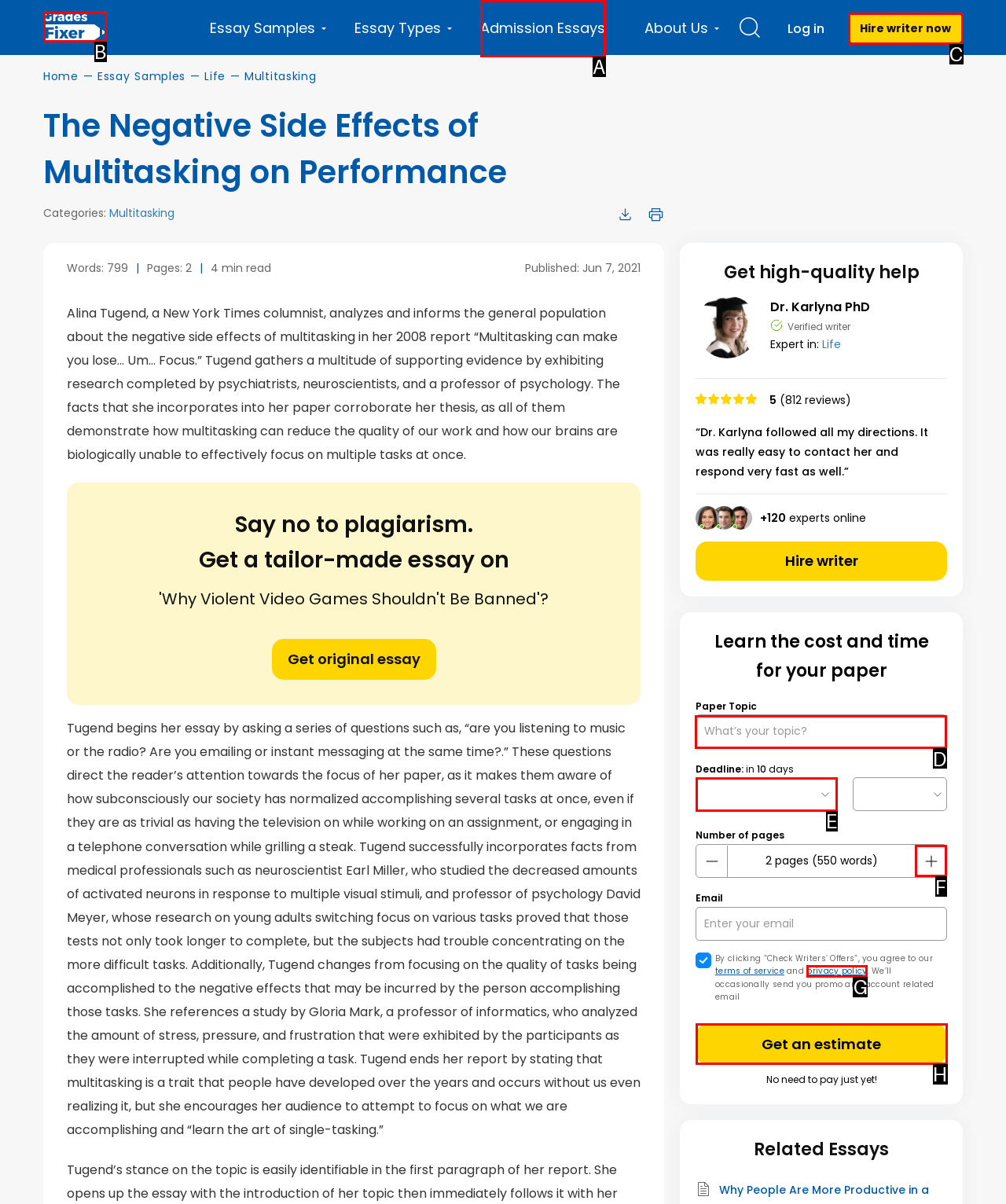Indicate which HTML element you need to click to complete the task: Enter your topic in the text box. Provide the letter of the selected option directly.

D